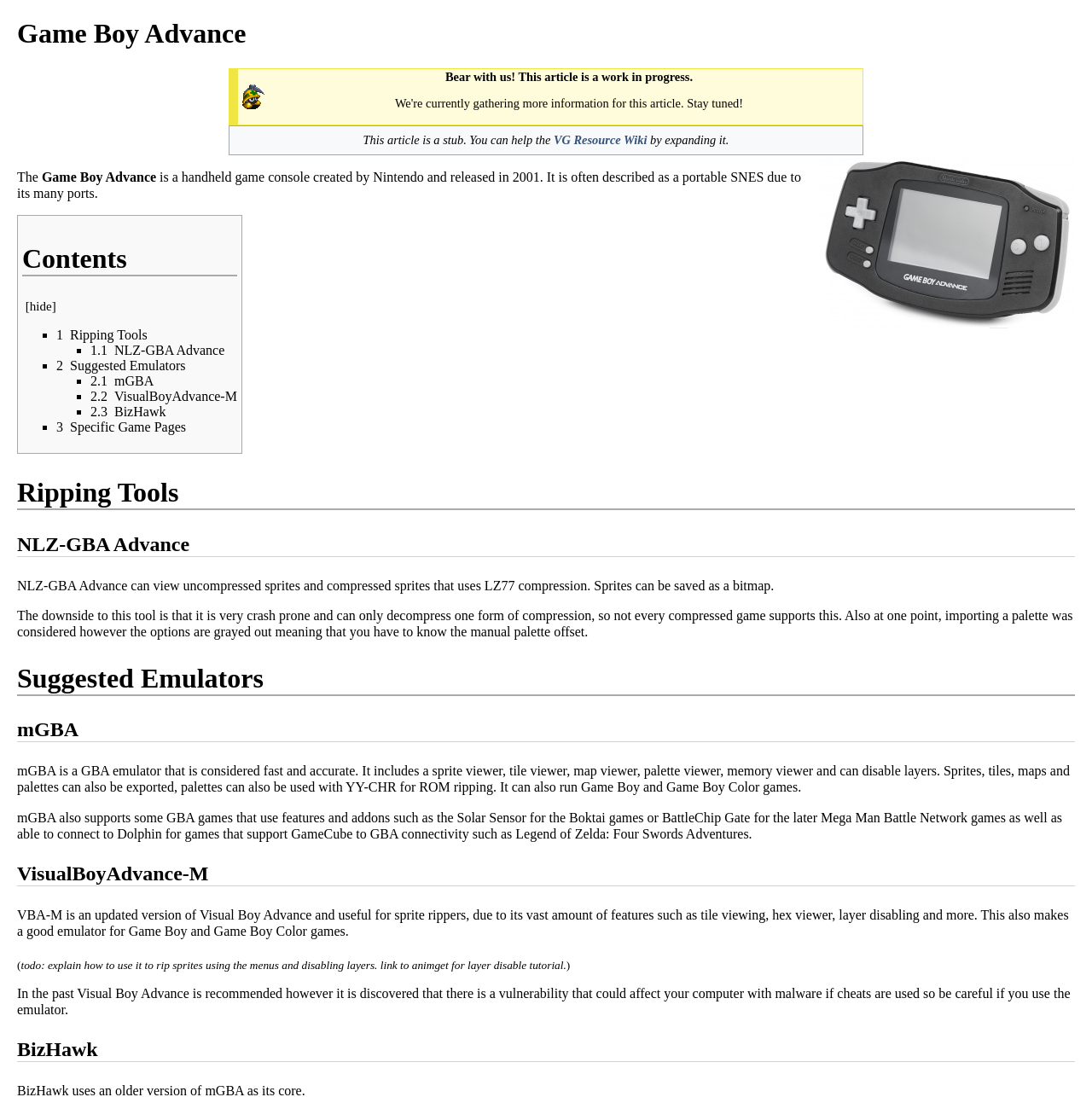Show the bounding box coordinates for the HTML element described as: "alt="Mettaur wip.gif"".

[0.222, 0.08, 0.242, 0.093]